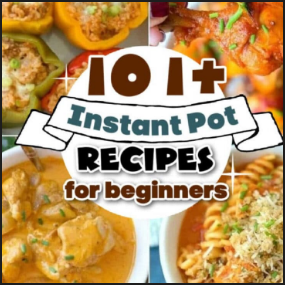Elaborate on all the key elements and details present in the image.

The image showcases an inviting compilation of delicious dishes prepared using an Instant Pot, targeted towards beginners. Prominently featured is the text "101+ Instant Pot RECIPES for beginners," indicating a wealth of easy-to-follow recipes. The background displays an assortment of vibrant meals, including stuffed peppers, creamy pasta, and hearty chicken dishes, each appealingly plated to entice home cooks. This engaging visual suggests that anyone new to cooking with an Instant Pot will find a variety of accessible and flavorful options to explore.